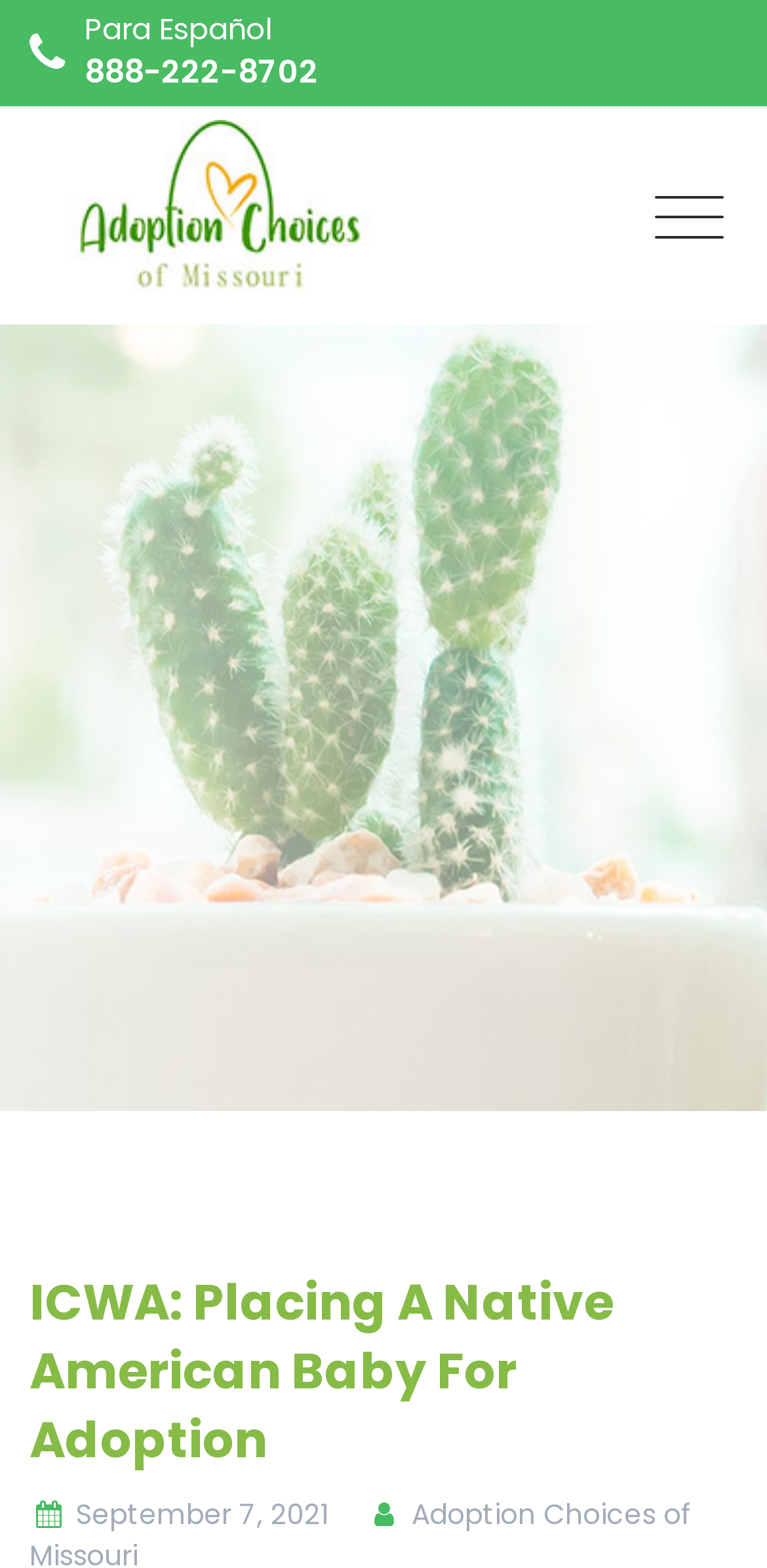What is the topic of the latest article?
Please provide a comprehensive answer based on the contents of the image.

I found the topic of the latest article by looking at the heading element with the text 'ICWA: Placing A Native American Baby For Adoption' which is located below the button with the icon ''.